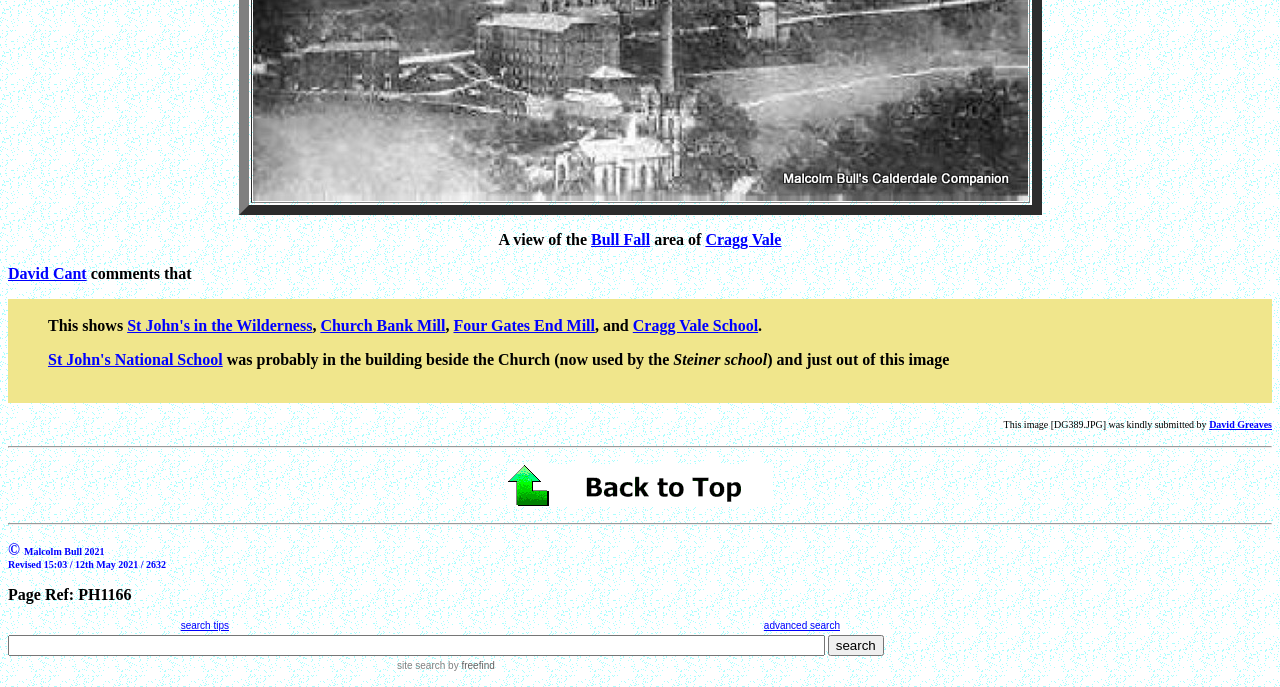Identify the bounding box of the HTML element described as: "site search".

[0.31, 0.961, 0.348, 0.977]